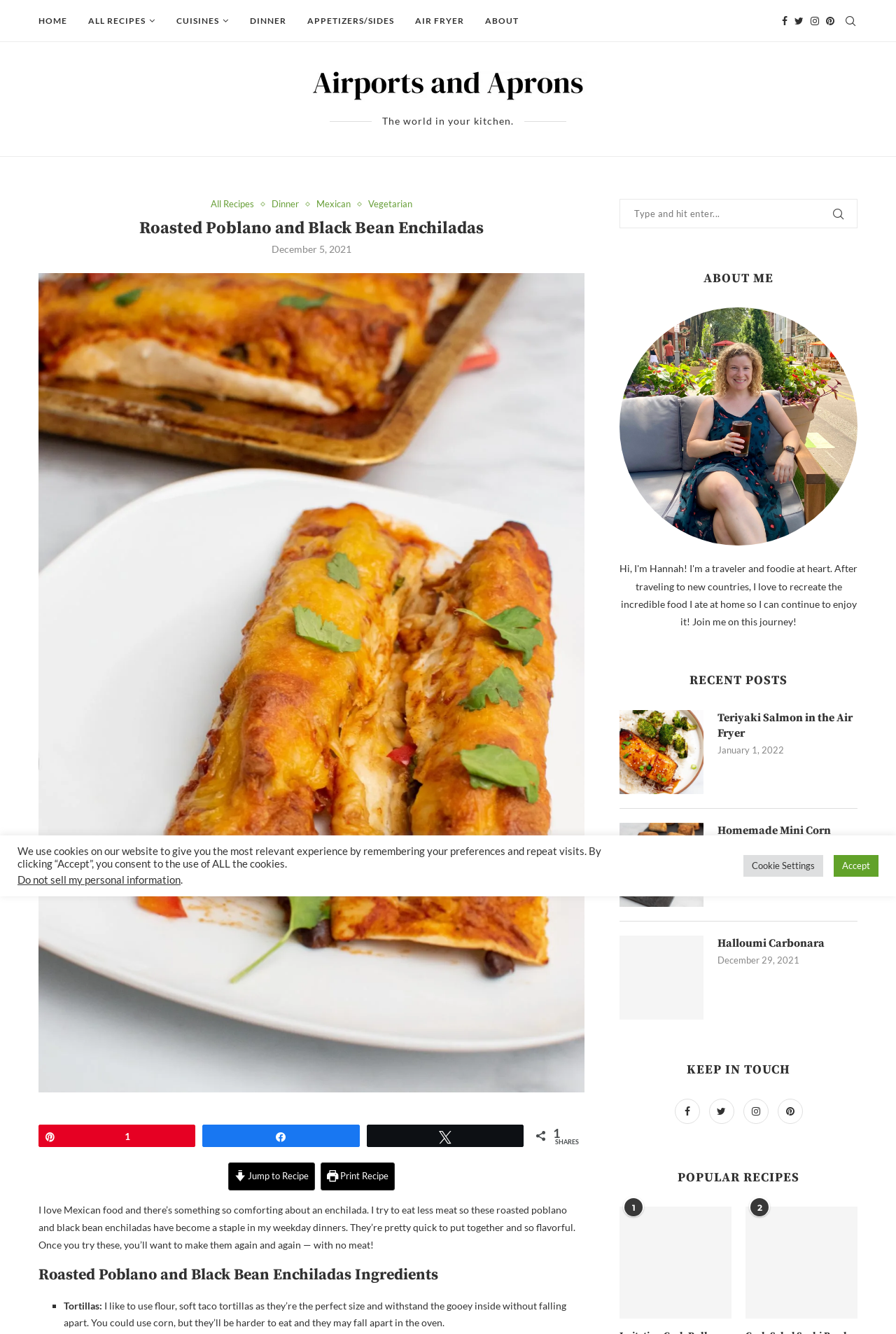Locate the bounding box coordinates of the clickable area needed to fulfill the instruction: "Jump to Recipe".

[0.254, 0.871, 0.352, 0.892]